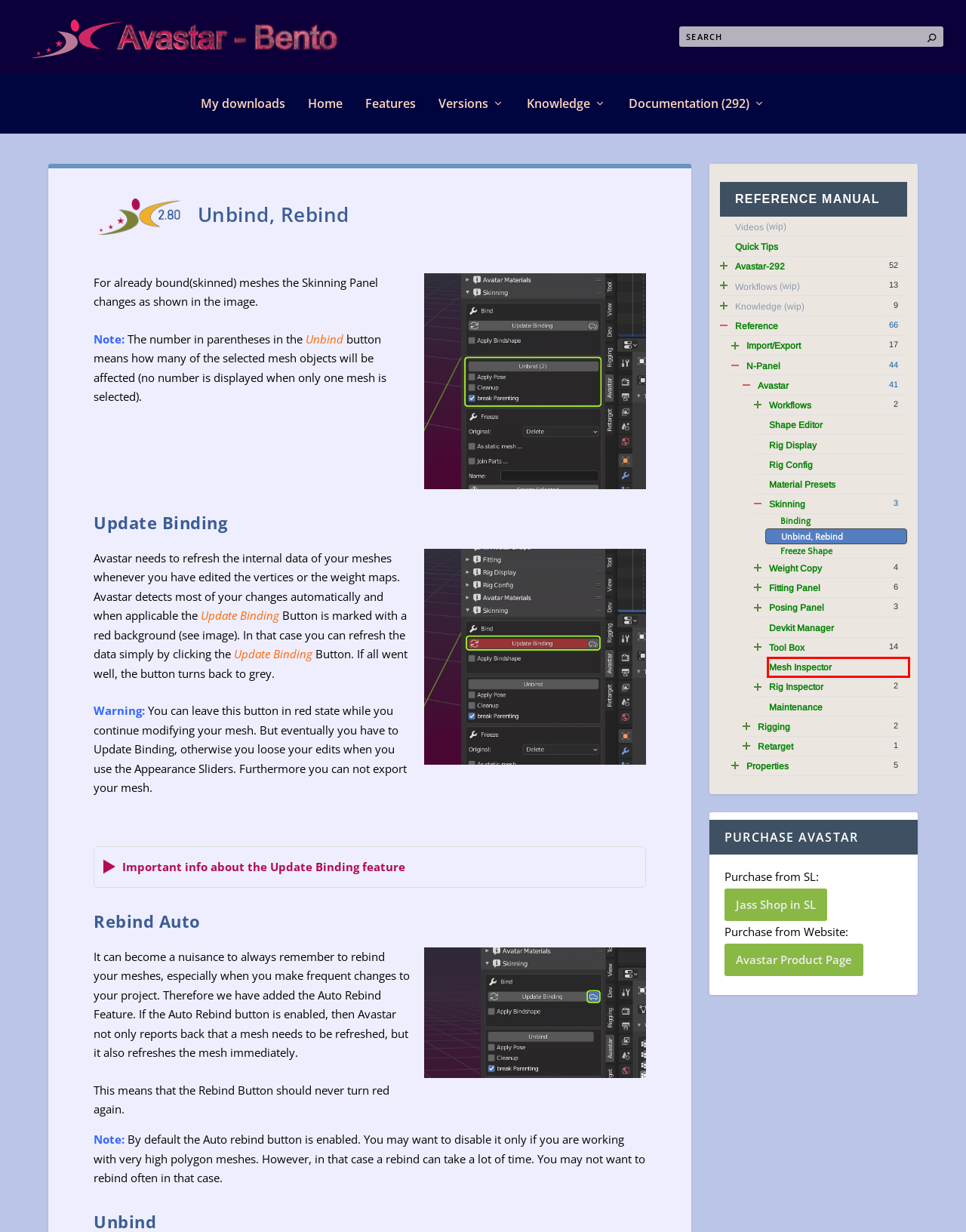You are given a screenshot of a webpage with a red rectangle bounding box around an element. Choose the best webpage description that matches the page after clicking the element in the bounding box. Here are the candidates:
A. Avastar – Features | Avalab
B. Rig Inspector | Avalab
C. Animation | Avalab
D. Developerkit Manager | Avalab
E. Mesh Inspector | Avalab
F. Workflows | Avalab
G. Rigging | Avalab
H. Rig Config Panel | Avalab

E